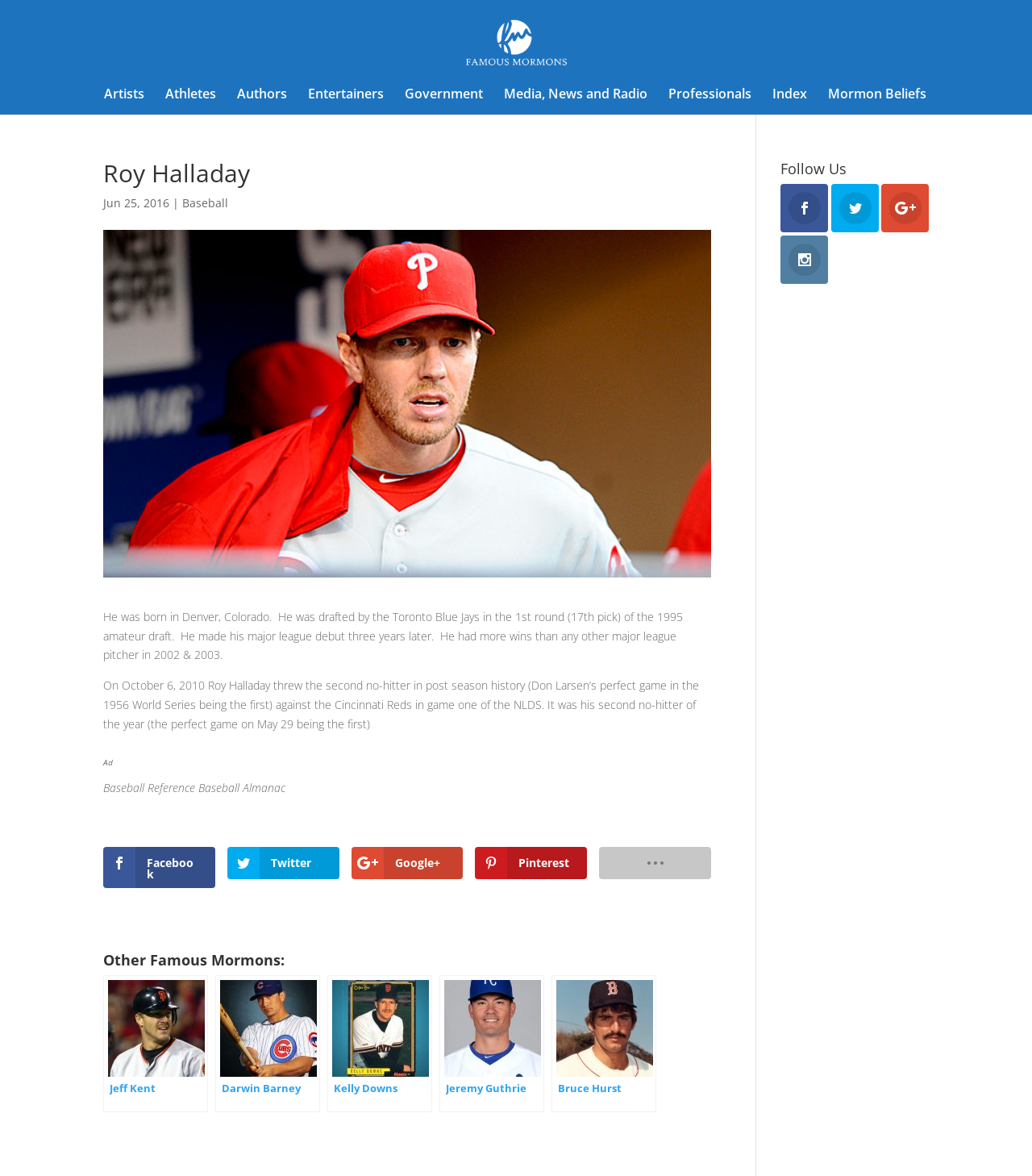With reference to the screenshot, provide a detailed response to the question below:
What is Roy Halladay's profession?

The webpage mentions that Roy Halladay threw a no-hitter in the postseason, and there is a link to 'Baseball' in the article, indicating that he is a baseball player.